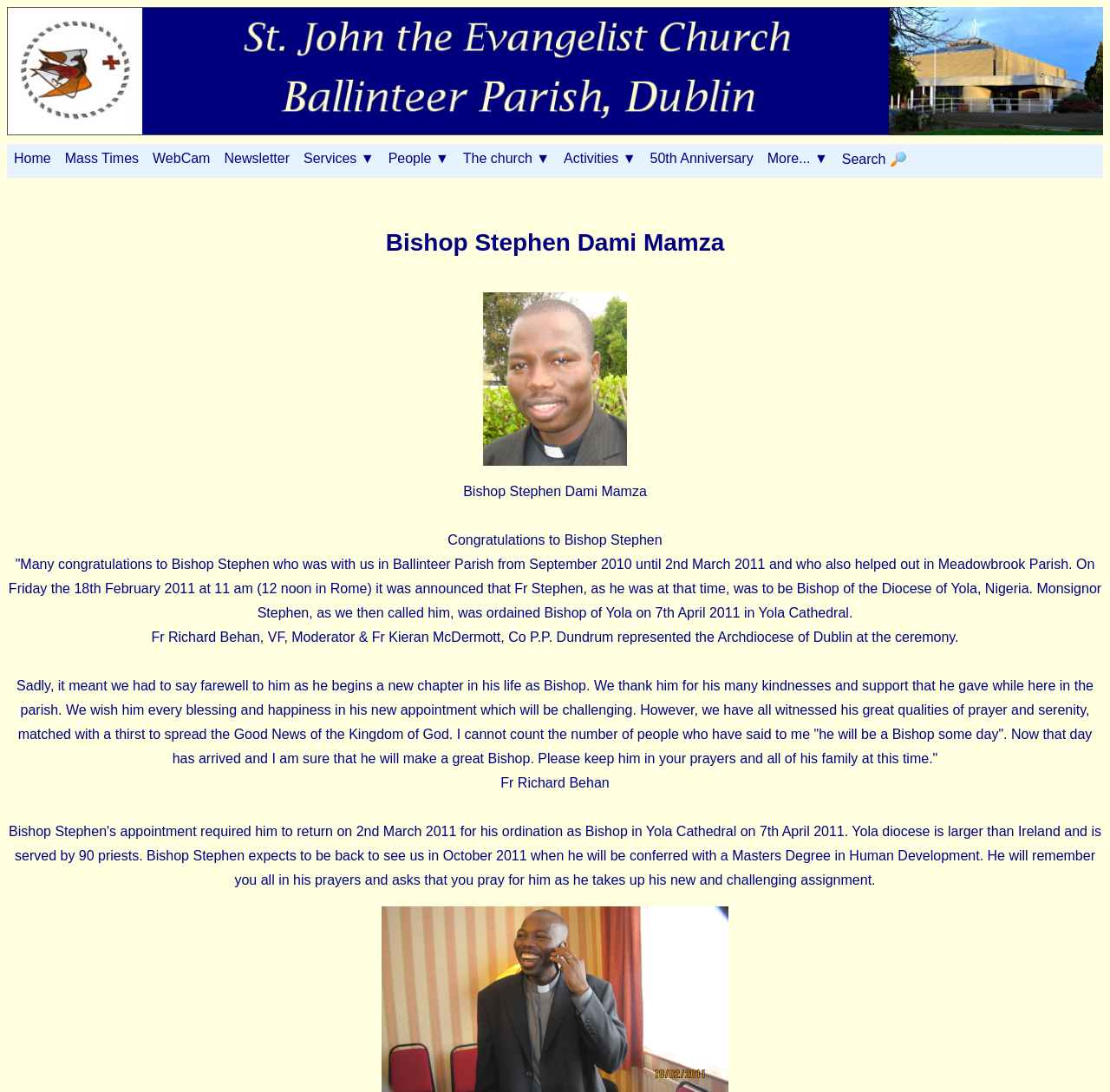Please identify the bounding box coordinates of the region to click in order to complete the task: "Read the 'Newsletter'". The coordinates must be four float numbers between 0 and 1, specified as [left, top, right, bottom].

[0.196, 0.132, 0.267, 0.159]